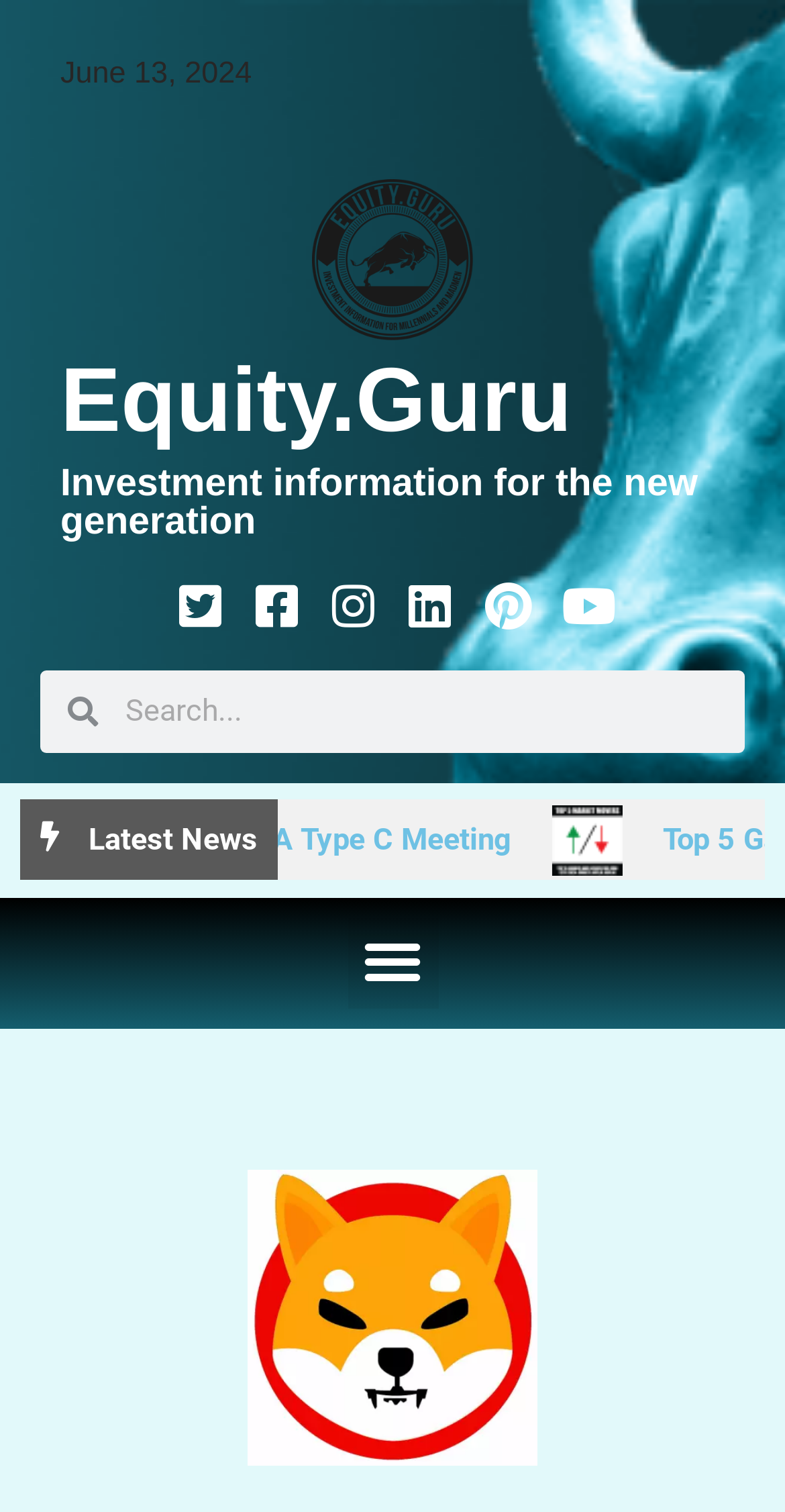What is the logo or branding of the webpage?
Respond with a short answer, either a single word or a phrase, based on the image.

Equity.Guru